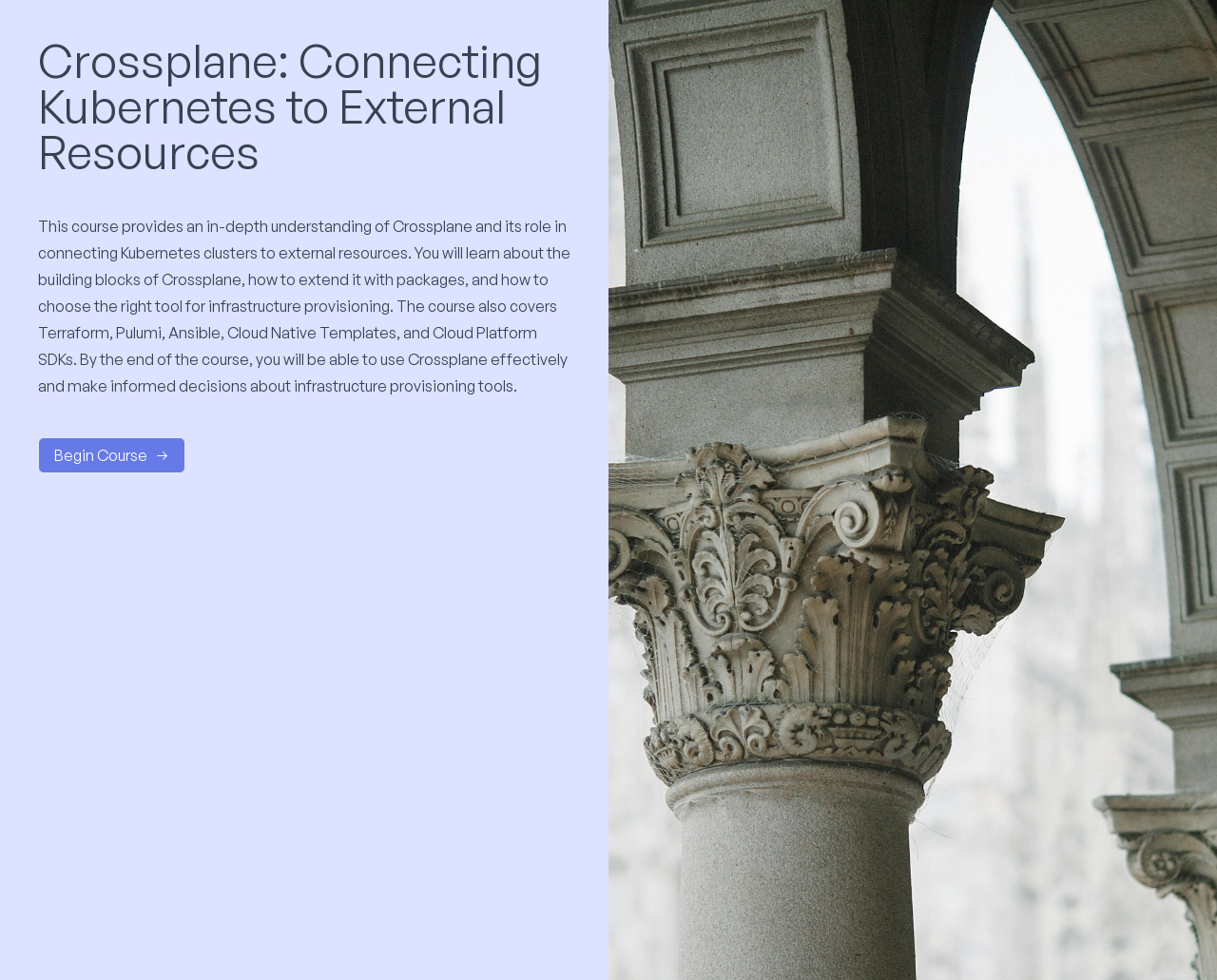Identify the bounding box of the UI component described as: "Begin Course".

[0.031, 0.446, 0.152, 0.483]